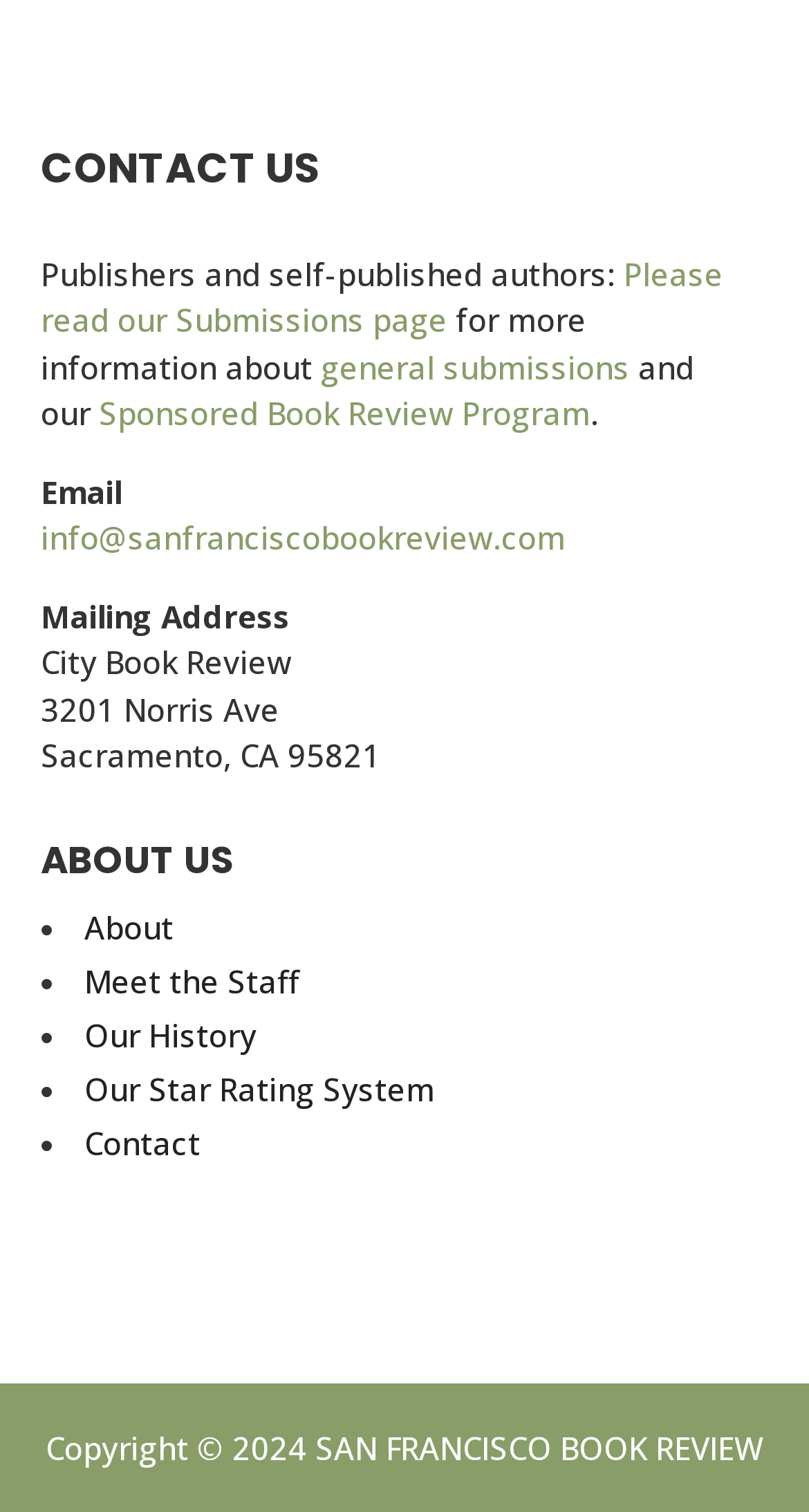Please answer the following question using a single word or phrase: 
What is the name of the sponsored program?

Sponsored Book Review Program